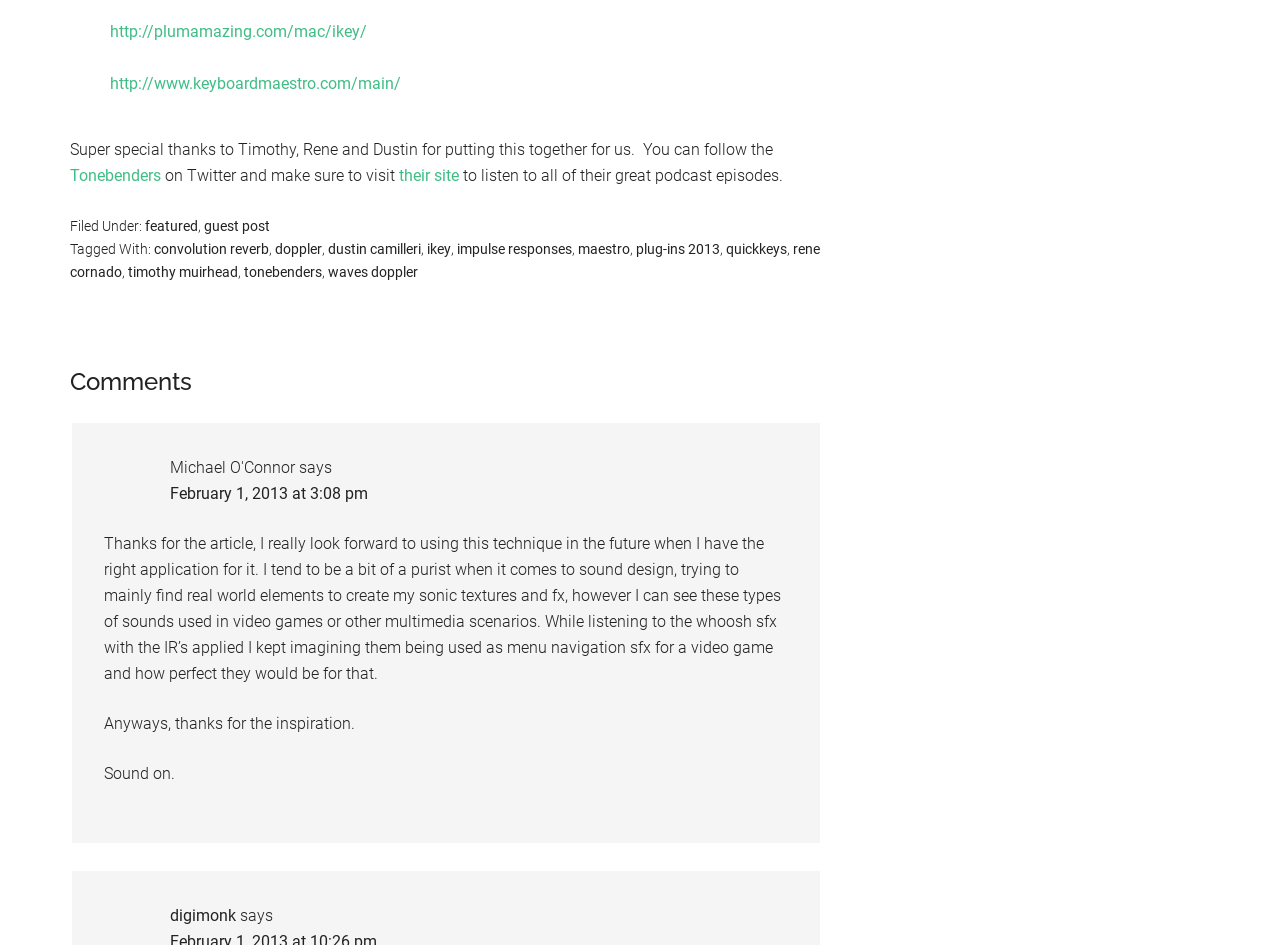Using the provided element description: "doppler", identify the bounding box coordinates. The coordinates should be four floats between 0 and 1 in the order [left, top, right, bottom].

[0.215, 0.255, 0.252, 0.272]